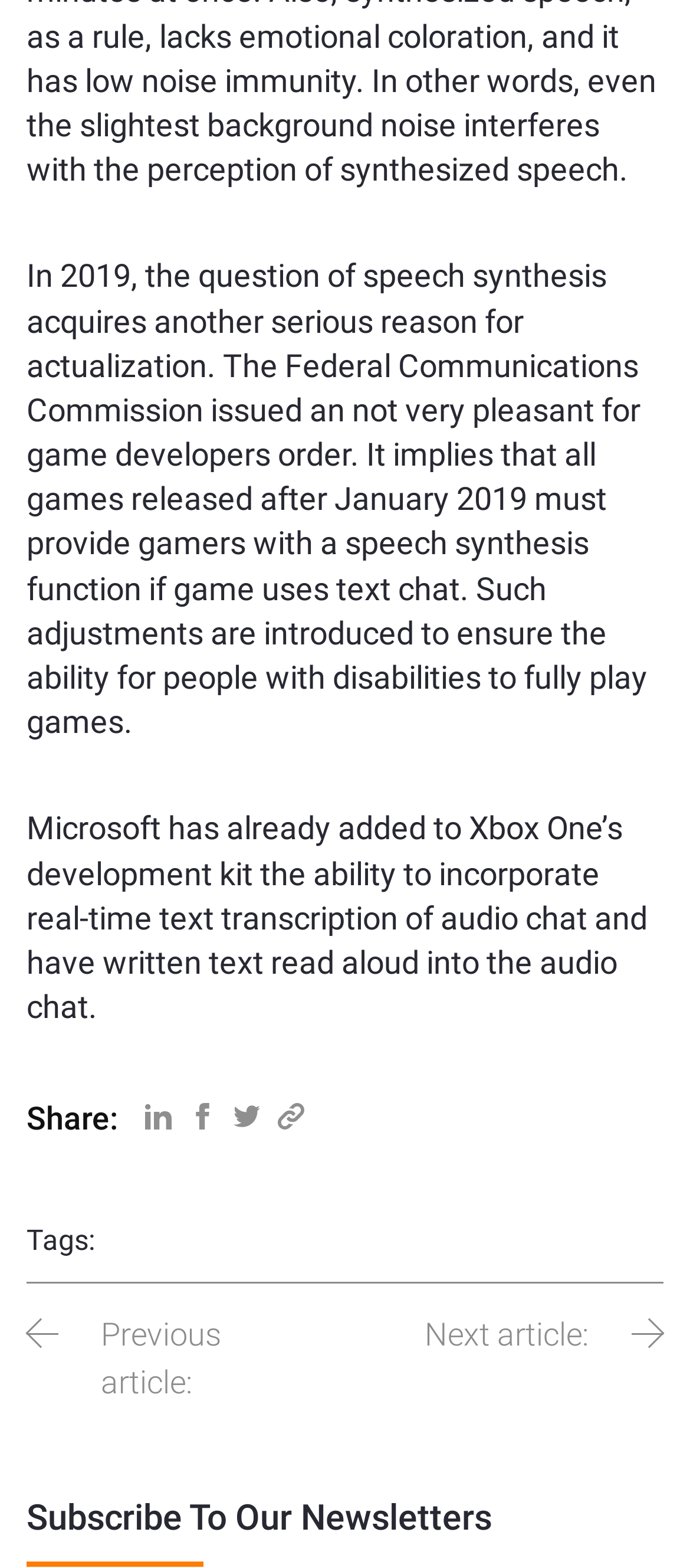Respond with a single word or phrase for the following question: 
What is the position of the 'Tags:' text?

Below the first paragraph